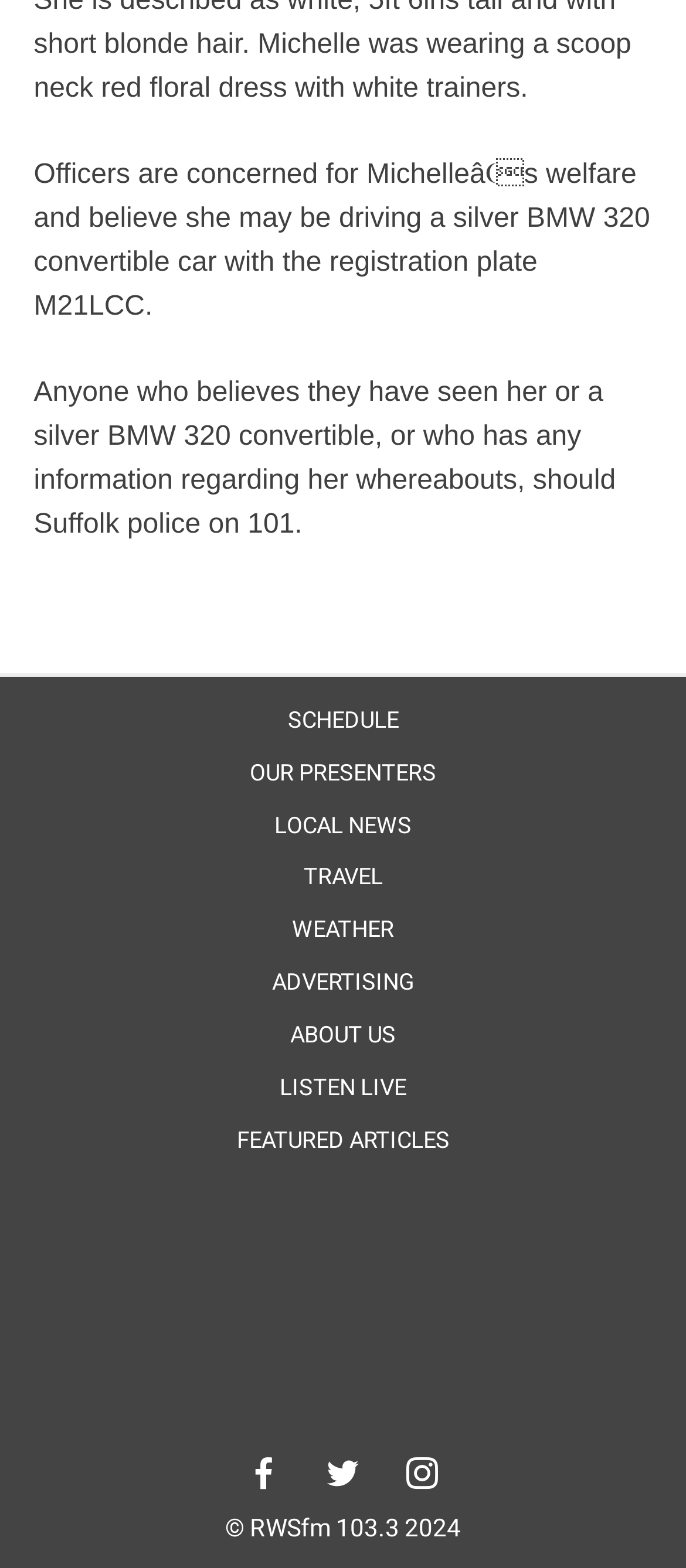Please predict the bounding box coordinates of the element's region where a click is necessary to complete the following instruction: "Listen LIVE". The coordinates should be represented by four float numbers between 0 and 1, i.e., [left, top, right, bottom].

[0.374, 0.68, 0.626, 0.707]